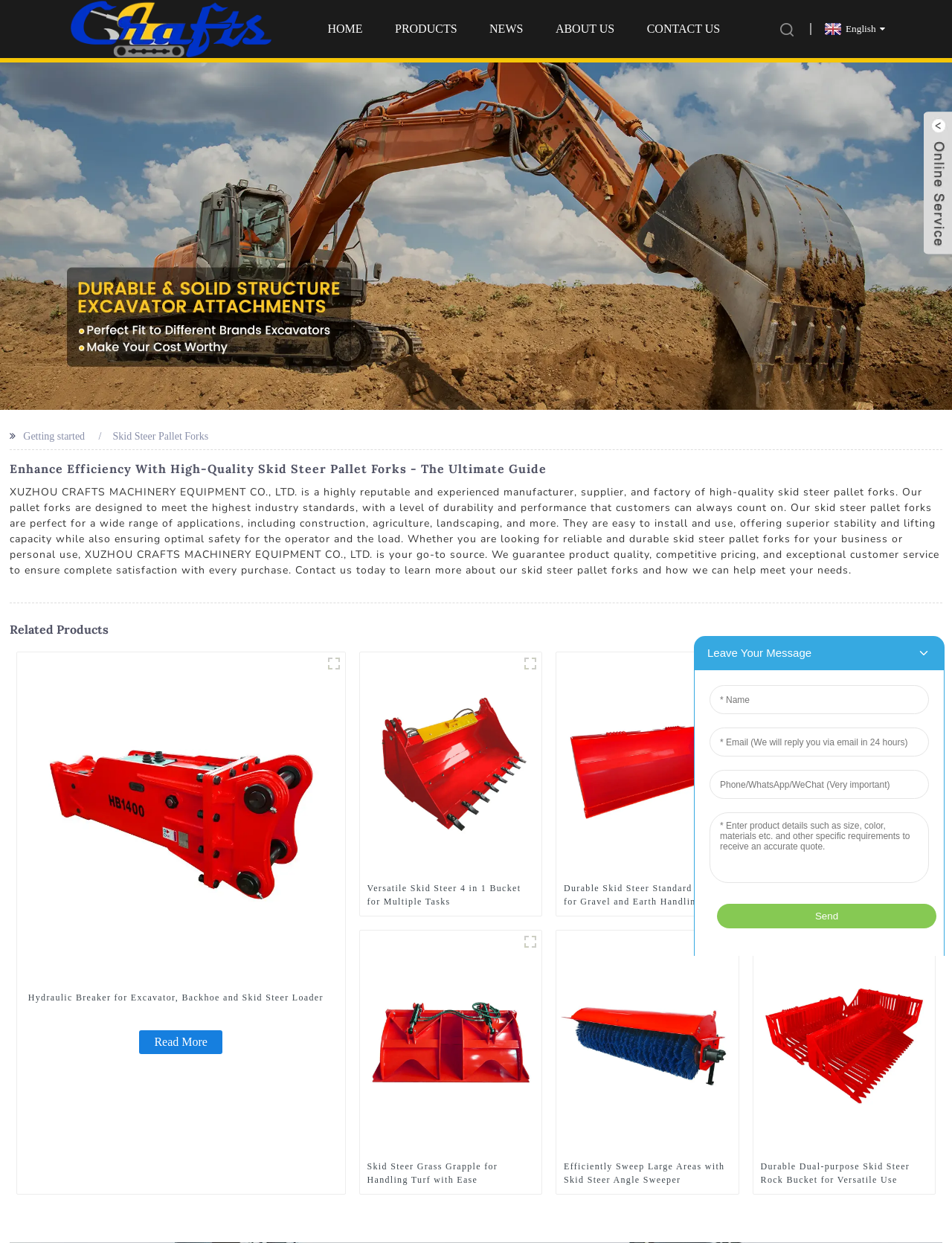What is the language of the webpage?
Use the image to give a comprehensive and detailed response to the question.

I found the language of the webpage by looking at the link that says 'English' in the top-right corner of the webpage, which suggests that the webpage is currently in English.